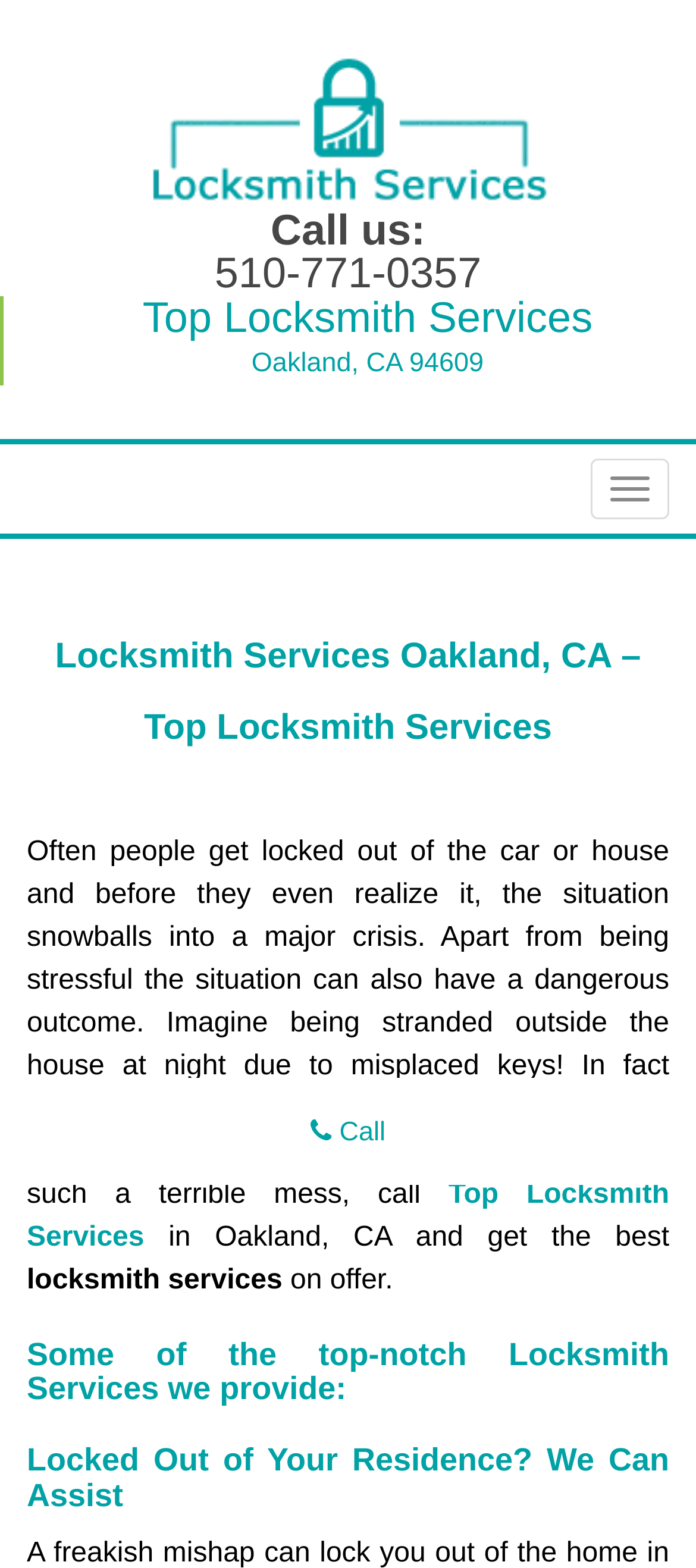Identify the first-level heading on the webpage and generate its text content.

Top Locksmith Services